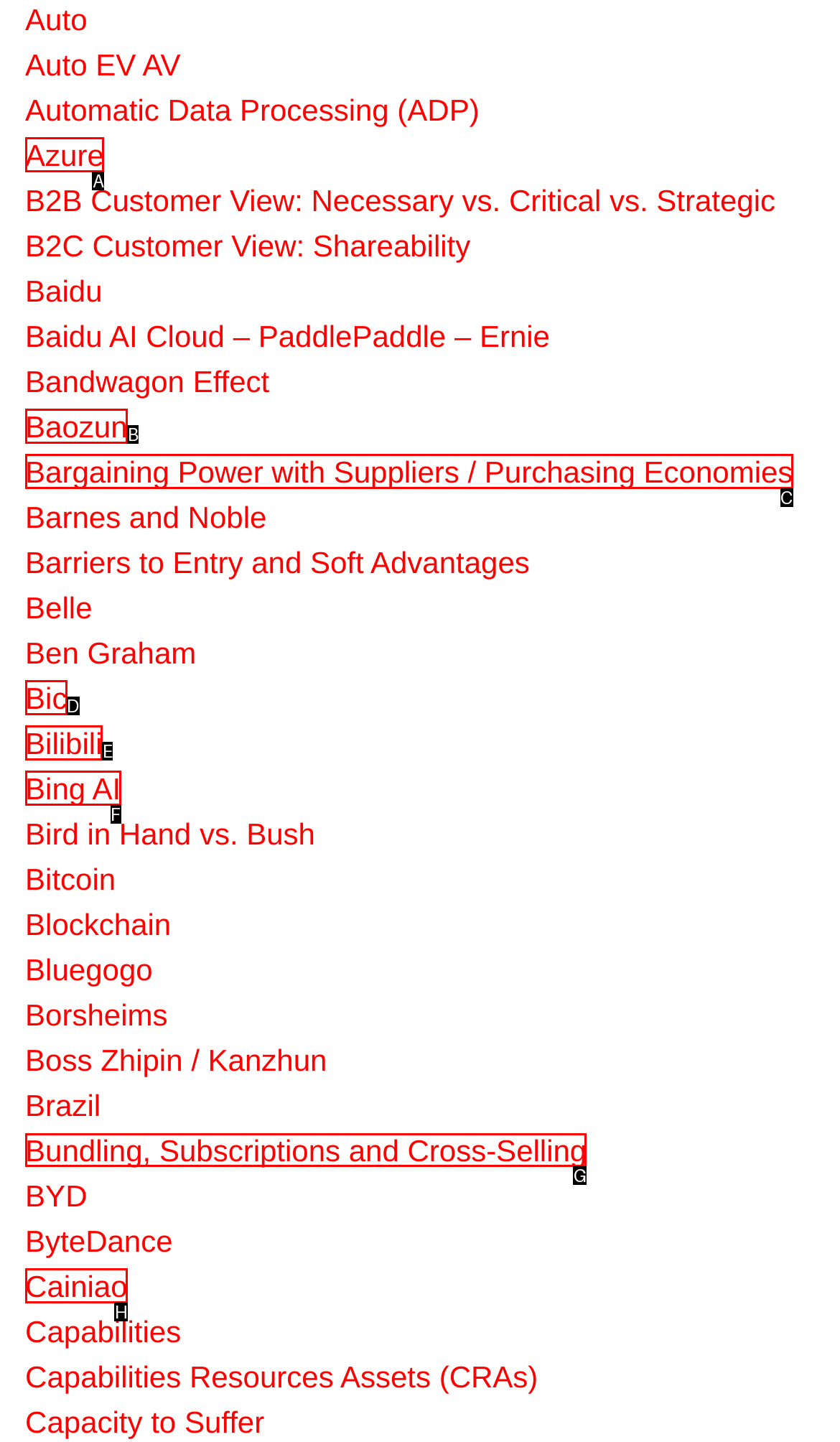Select the letter of the UI element you need to click on to fulfill this task: Explore 'Bundling, Subscriptions and Cross-Selling'. Write down the letter only.

G